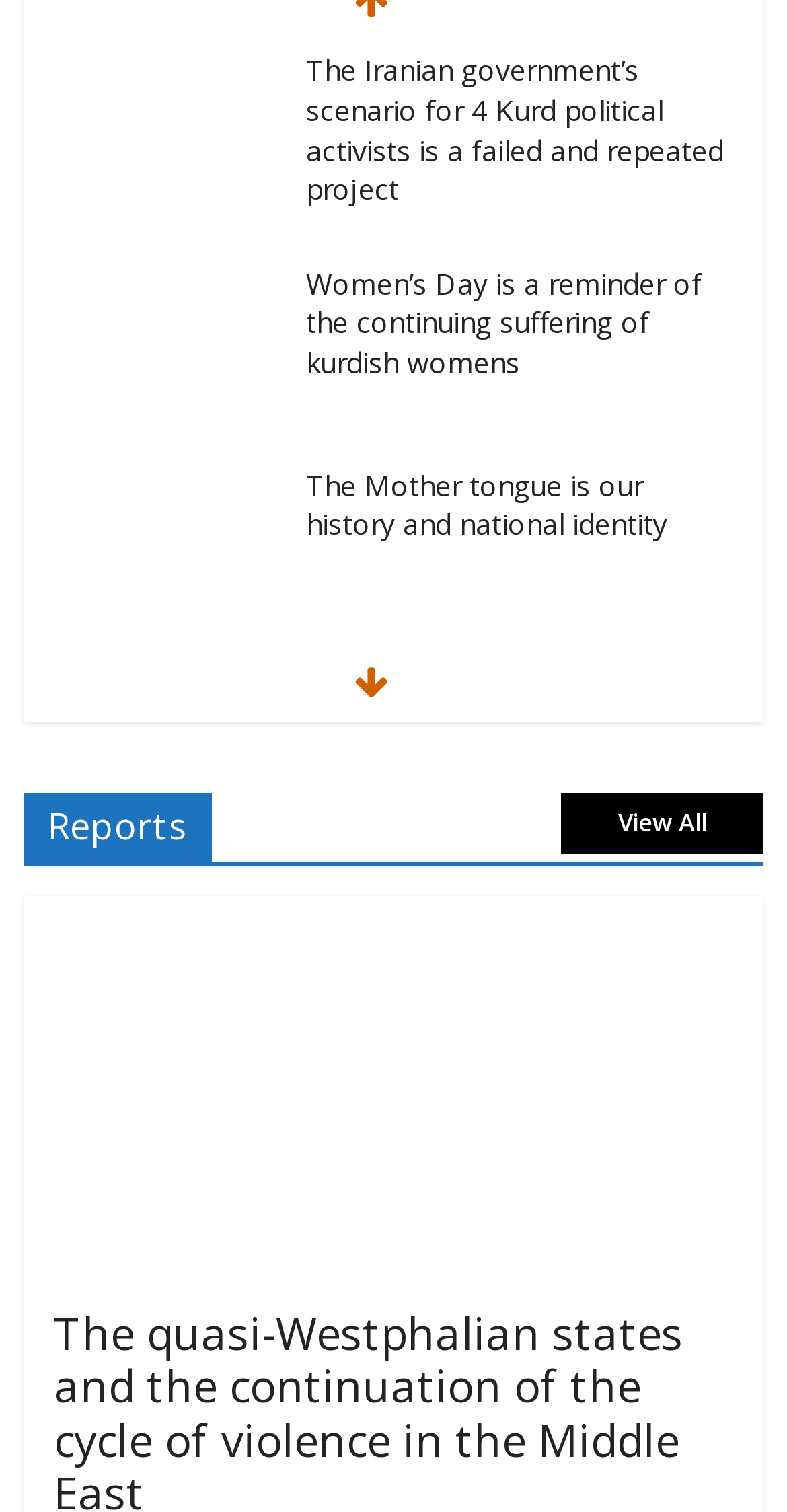Locate the bounding box coordinates of the element I should click to achieve the following instruction: "Read about The Mother tongue".

[0.03, 0.169, 0.363, 0.201]